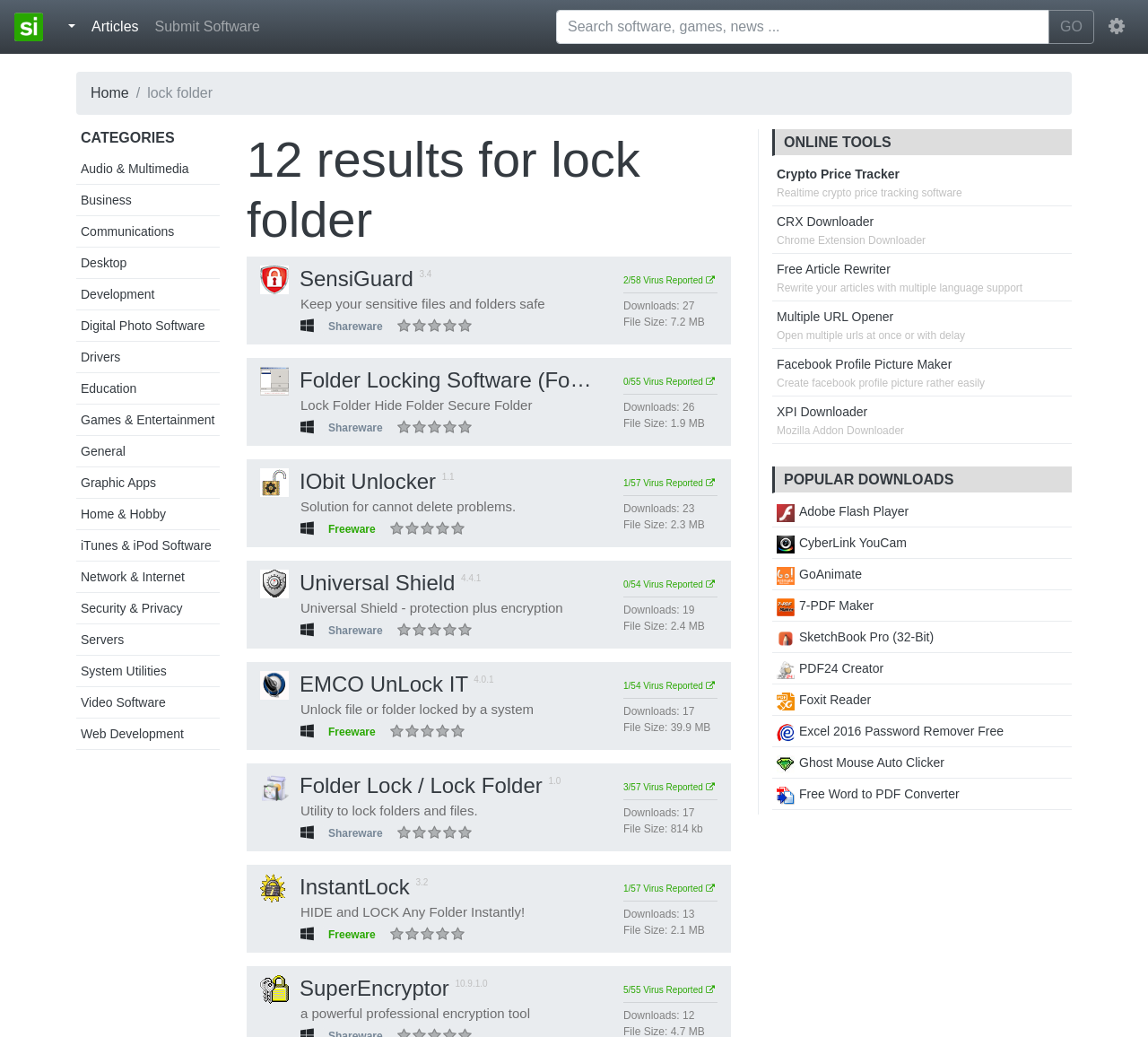Explain the webpage in detail, including its primary components.

This webpage is about downloading software related to locking folders. At the top, there is a navigation menu with links to "Articles", "Submit Software", and a search bar. Below the navigation menu, there is a dropdown menu with a list of categories, including "Audio & Multimedia", "Business", and "Games & Entertainment".

The main content of the page is a list of 12 results for "lock folder" software. Each result is displayed in a block with a heading, a link to the software, an image, and a brief description. The blocks are arranged vertically, with the first result at the top and the last result at the bottom.

The first result is "SensiGuard SensiGuard 3.4", which has a link to the software, an image, and a description that says "Keep your sensitive files and folders safe". Below the description, there is information about the software, including the operating system it supports (Windows), the file size (7.2 MB), and the number of downloads (27).

The second result is "Folder Locking Software (FortKnox) Folder Locking Software (FortKnox) 5.0", which has a similar layout to the first result. The third result is "IObit Unlocker IObit Unlocker 1.1", and the fourth result is "Universal Shield Universal Shield 4.4.1". Each result has a link to the software, an image, and a brief description, as well as information about the software, including the operating system it supports, the file size, and the number of downloads.

Overall, the webpage is a list of software related to locking folders, with each result displayed in a block with a heading, a link, an image, and a brief description.